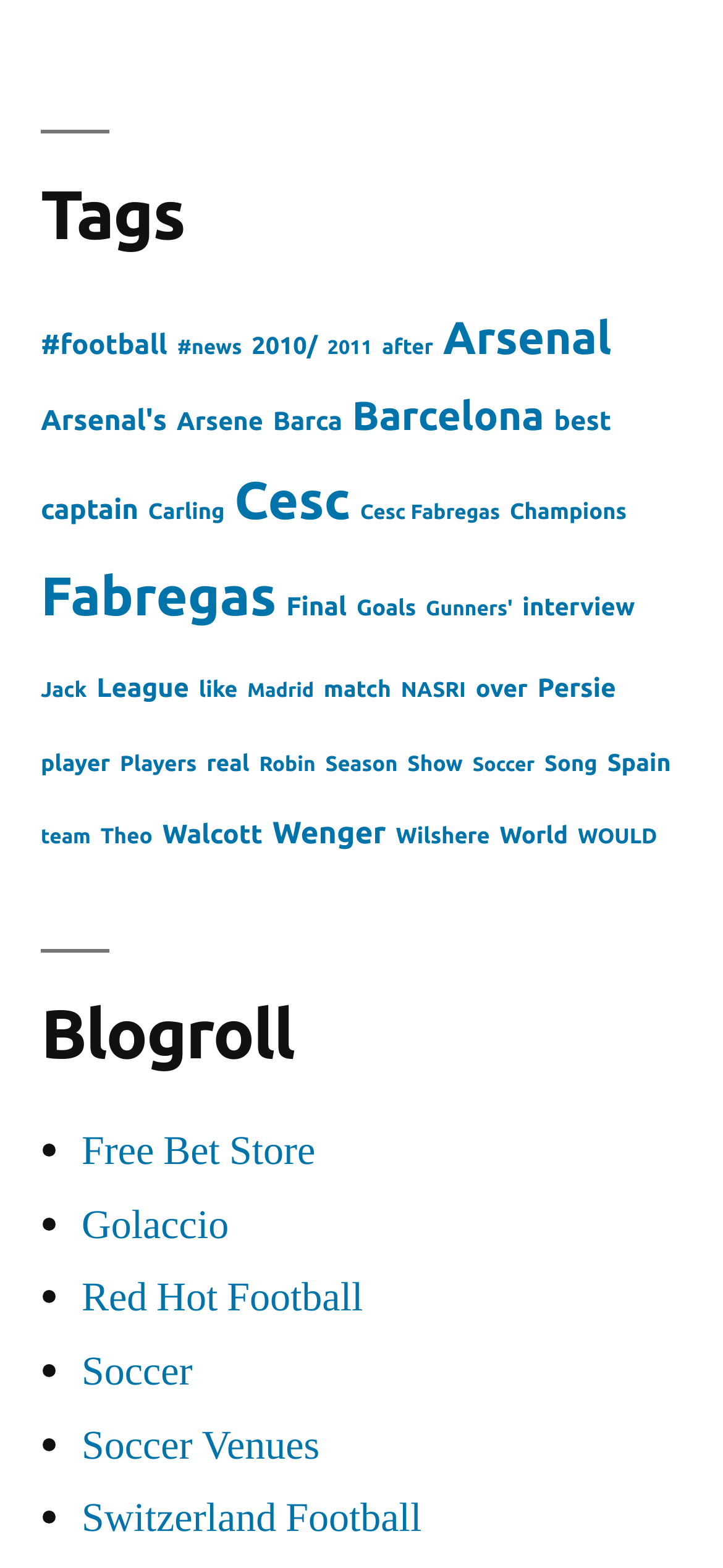Respond to the following question using a concise word or phrase: 
What is the category with the most items?

Arsenal